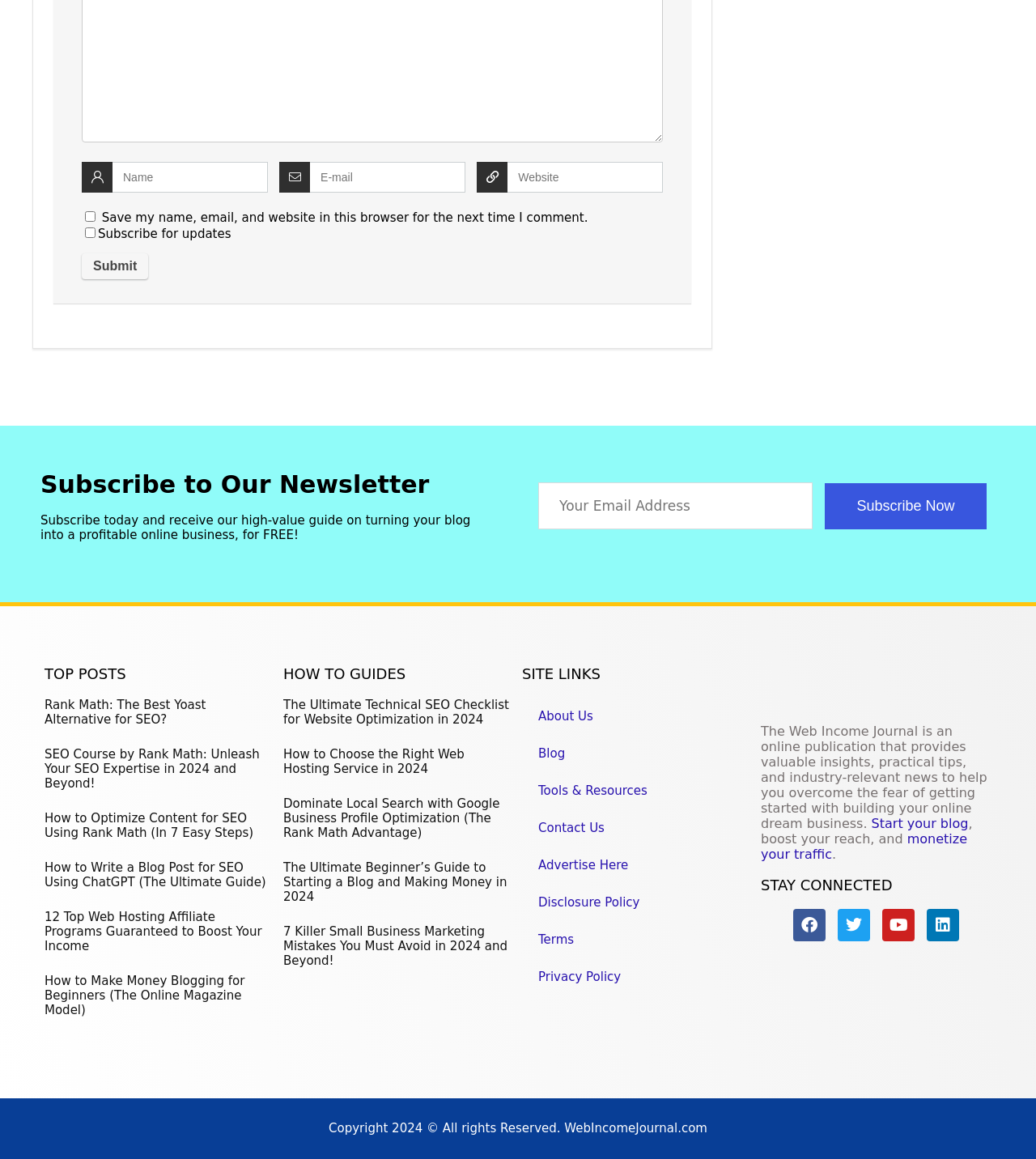How many subscription forms are there?
Please give a detailed and elaborate explanation in response to the question.

There are two subscription forms on this webpage. The first one is located at the top with a heading 'Subscribe to Our Newsletter' and the second one is located at the bottom with a heading 'Subscription Form Footer'.